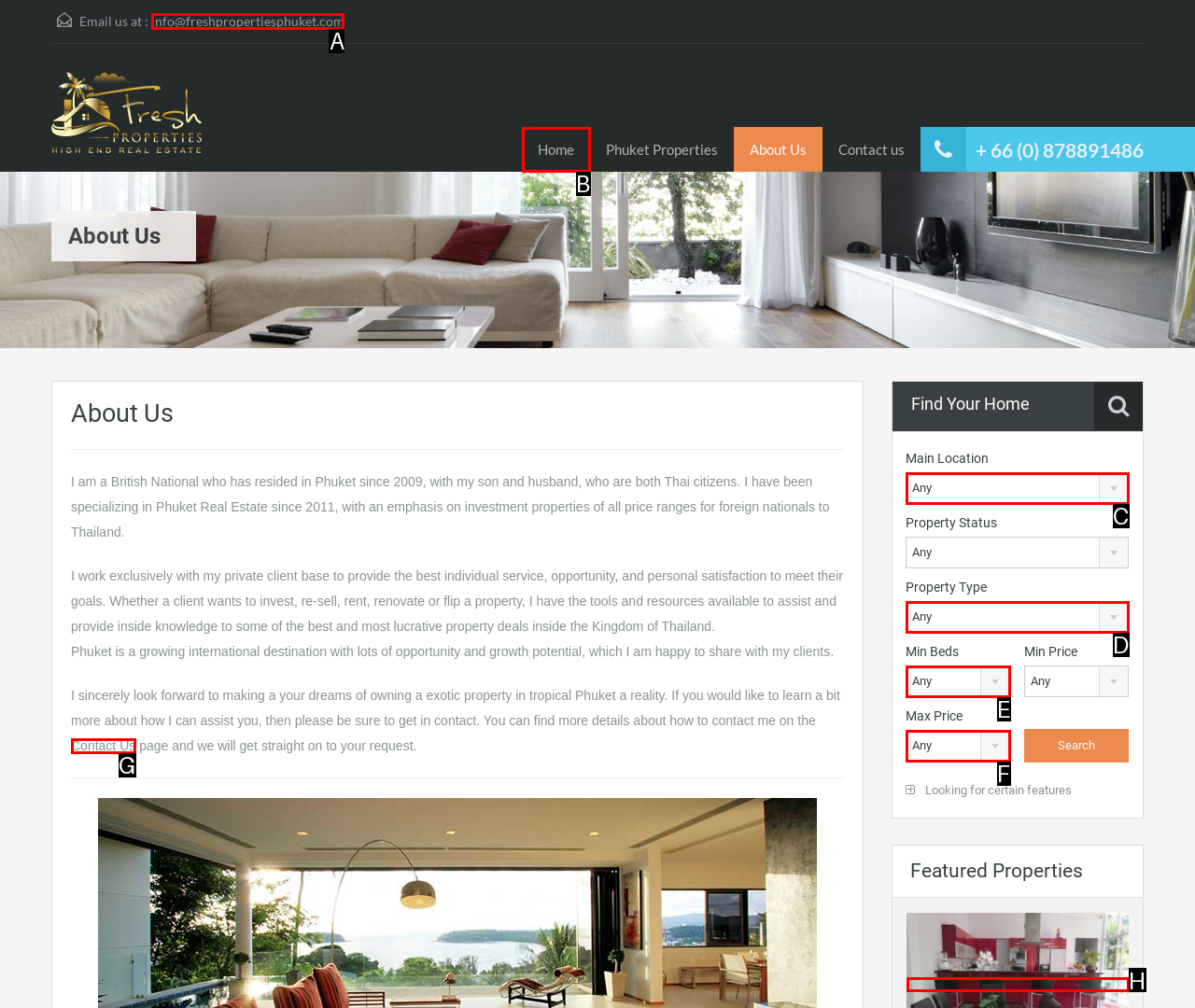To execute the task: Email us, which one of the highlighted HTML elements should be clicked? Answer with the option's letter from the choices provided.

A